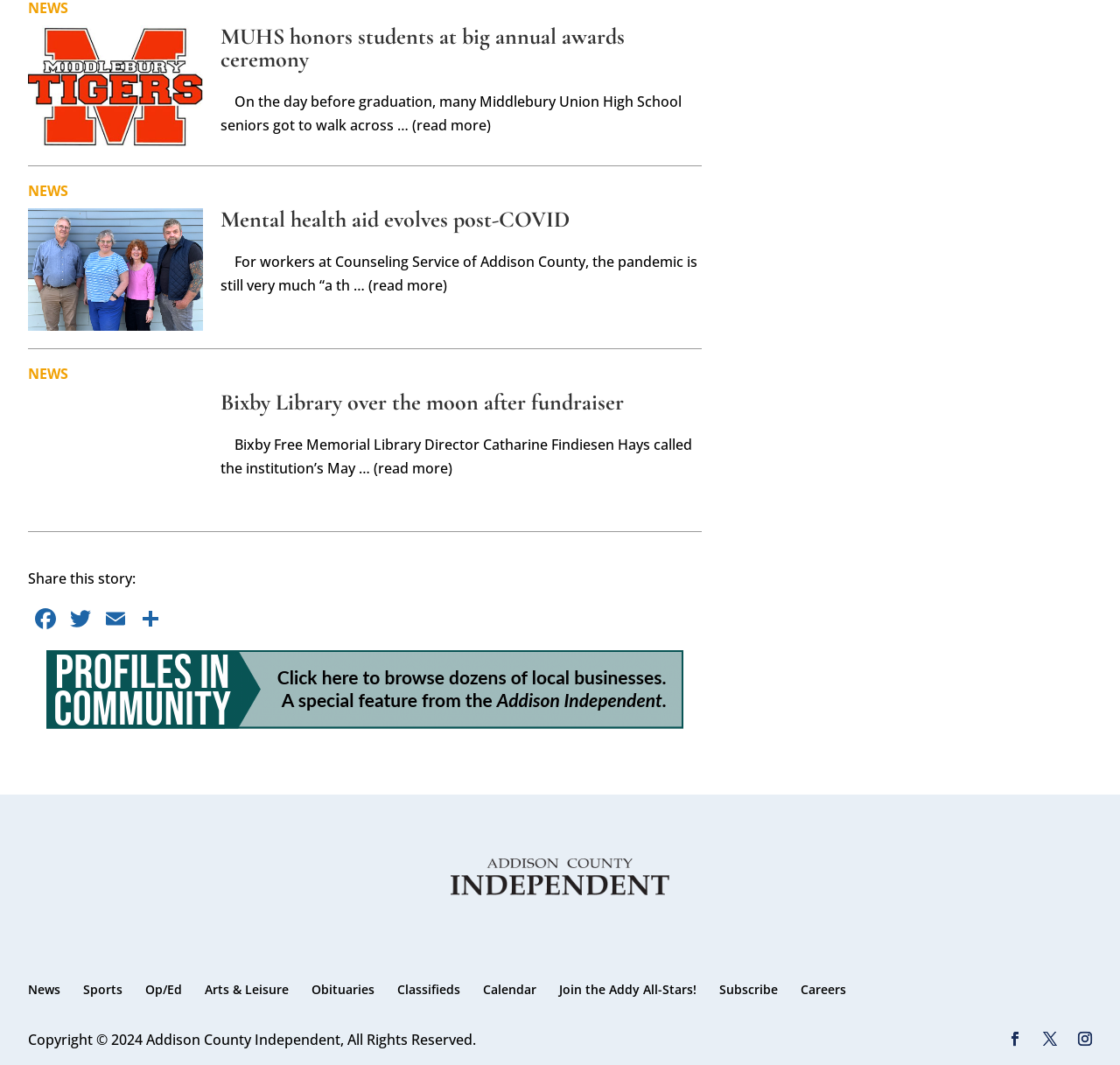Please specify the bounding box coordinates of the element that should be clicked to execute the given instruction: 'Share this story on Facebook'. Ensure the coordinates are four float numbers between 0 and 1, expressed as [left, top, right, bottom].

[0.025, 0.568, 0.056, 0.597]